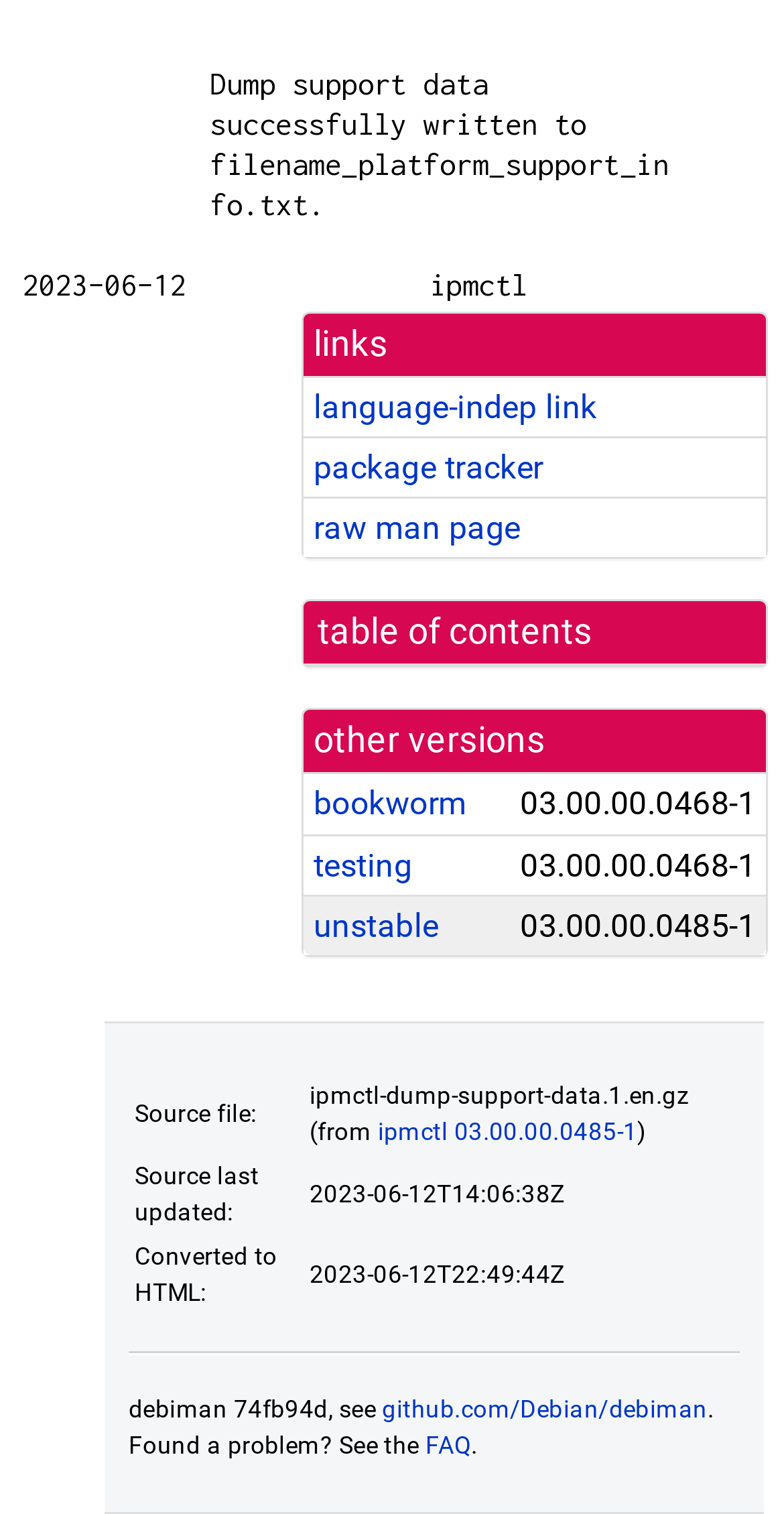What is the URL of the GitHub repository?
Provide a concise answer using a single word or phrase based on the image.

github.com/Debian/debiman